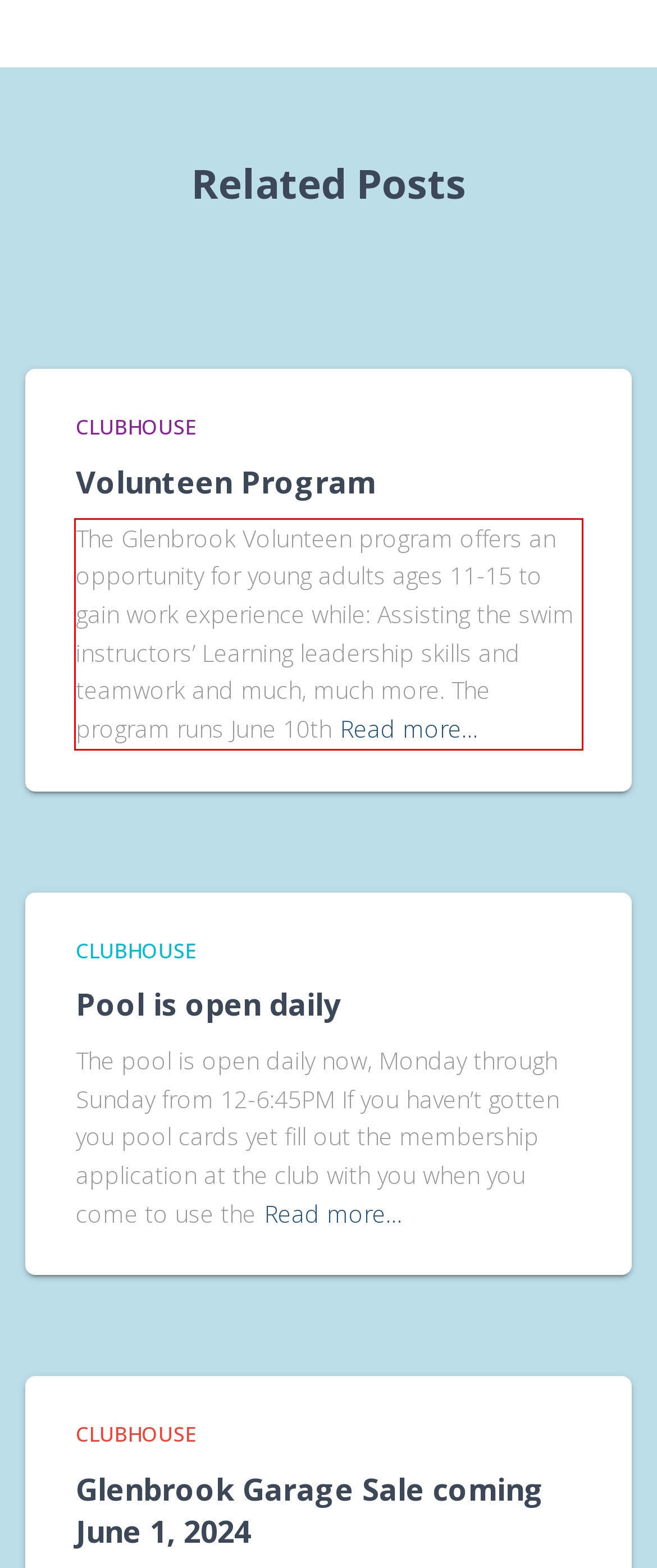Using the provided screenshot, read and generate the text content within the red-bordered area.

The Glenbrook Volunteen program offers an opportunity for young adults ages 11-15 to gain work experience while: Assisting the swim instructors’ Learning leadership skills and teamwork and much, much more. The program runs June 10thRead more…